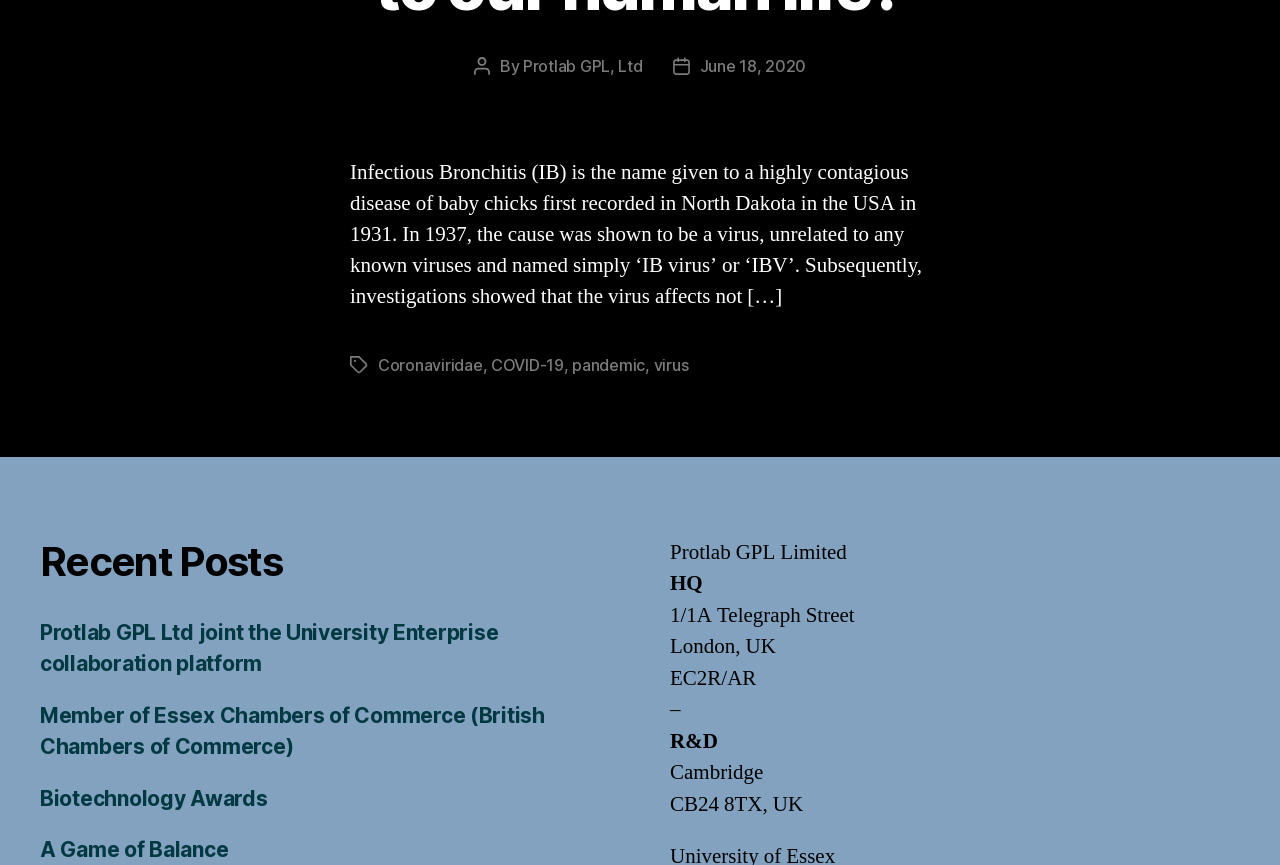Identify the bounding box for the UI element described as: "Biotechnology Awards". The coordinates should be four float numbers between 0 and 1, i.e., [left, top, right, bottom].

[0.031, 0.935, 0.209, 0.964]